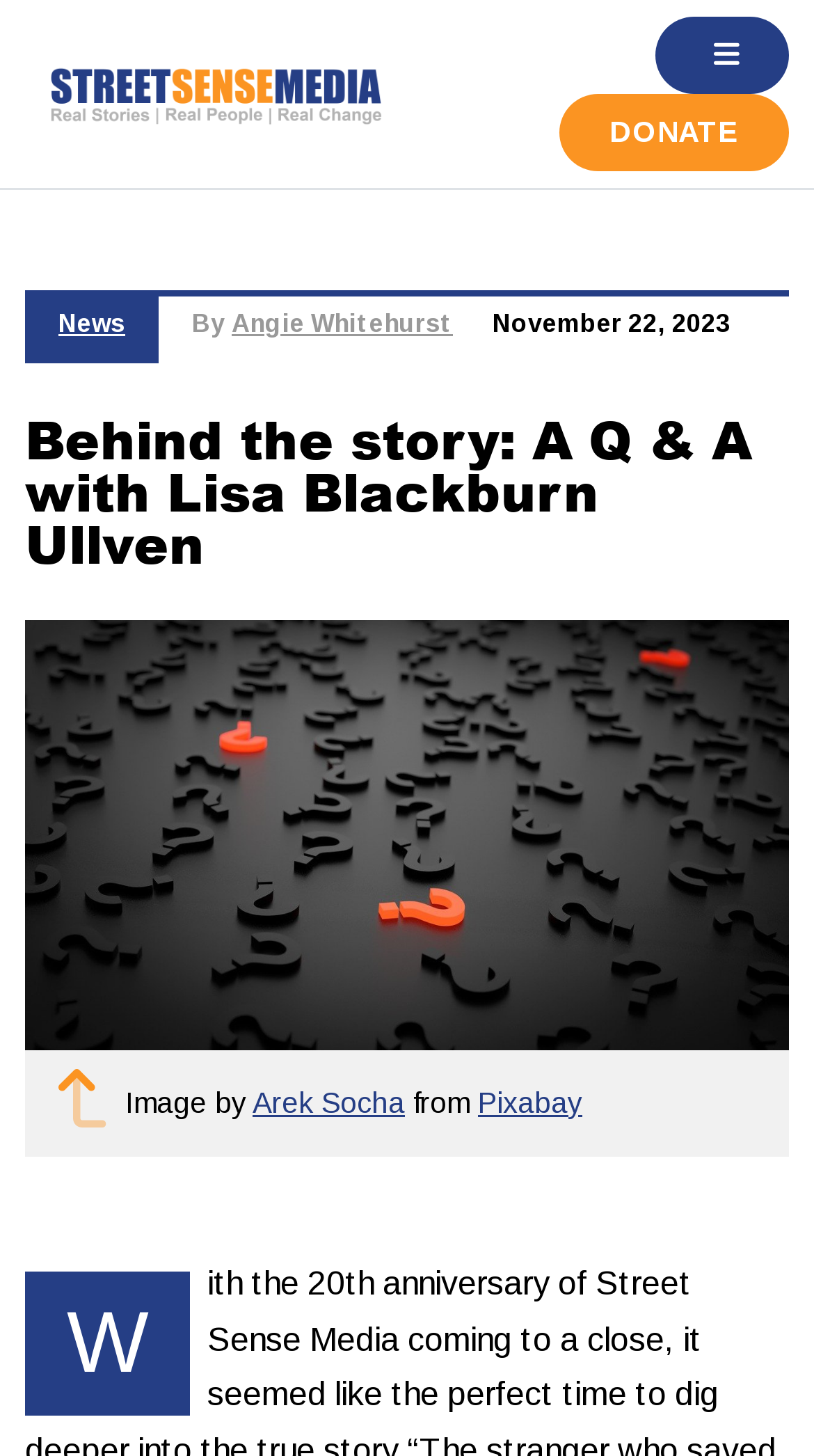Give a one-word or phrase response to the following question: What is the source of the image?

Pixabay